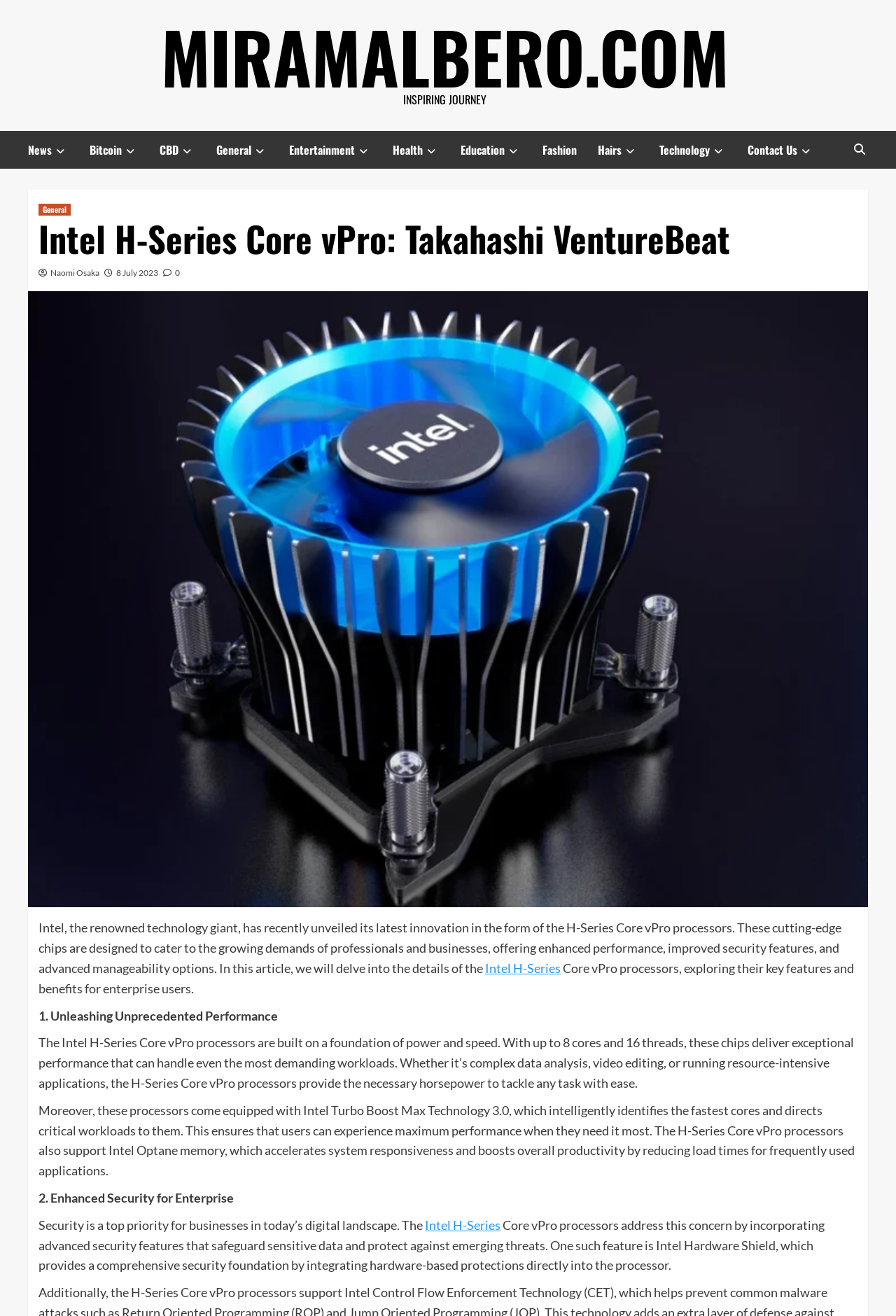Please identify the bounding box coordinates of the element I should click to complete this instruction: 'Click on General'. The coordinates should be given as four float numbers between 0 and 1, like this: [left, top, right, bottom].

[0.043, 0.155, 0.079, 0.164]